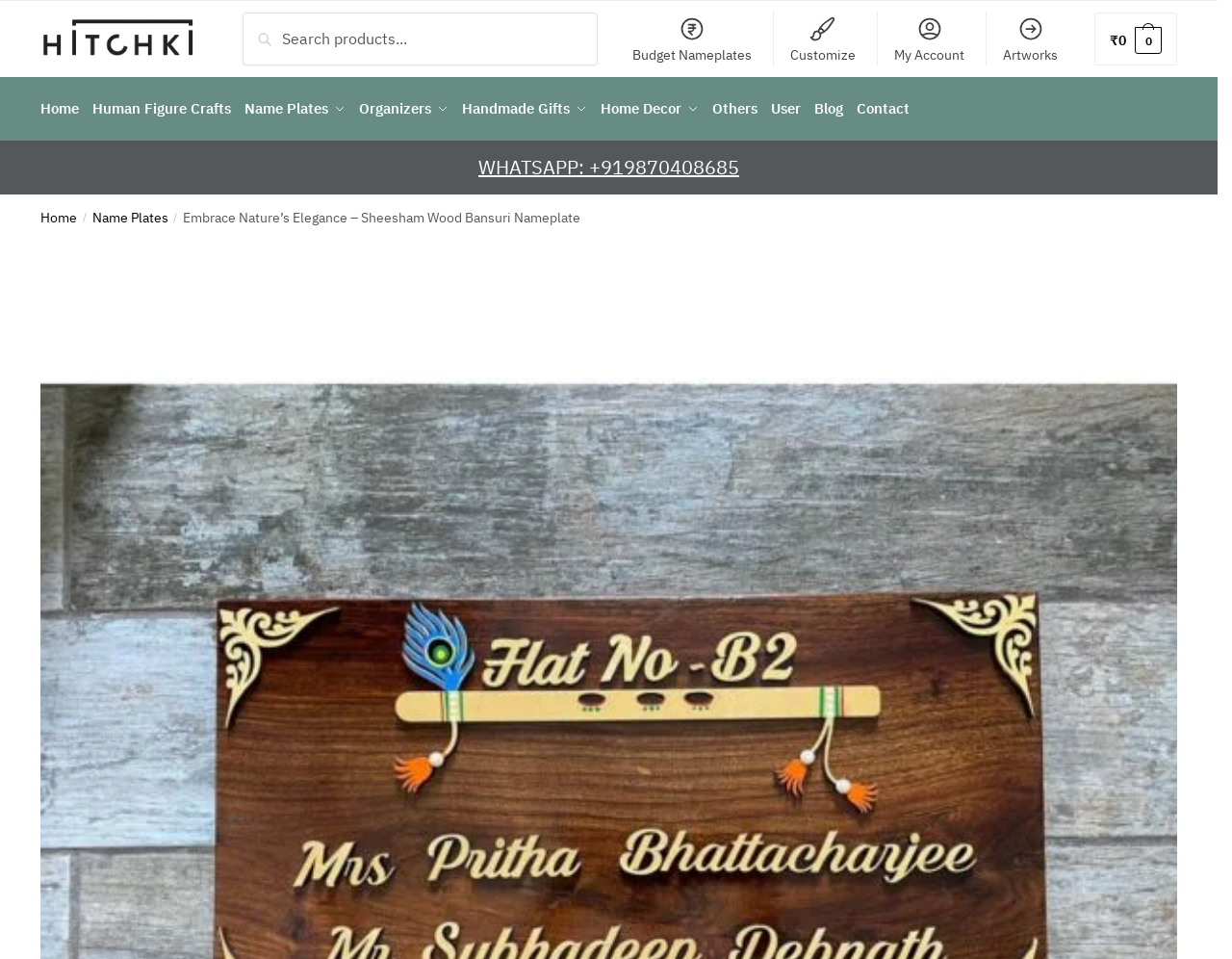Given the element description ₹0 0, specify the bounding box coordinates of the corresponding UI element in the format (top-left x, top-left y, bottom-right x, bottom-right y). All values must be between 0 and 1.

[0.888, 0.013, 0.956, 0.068]